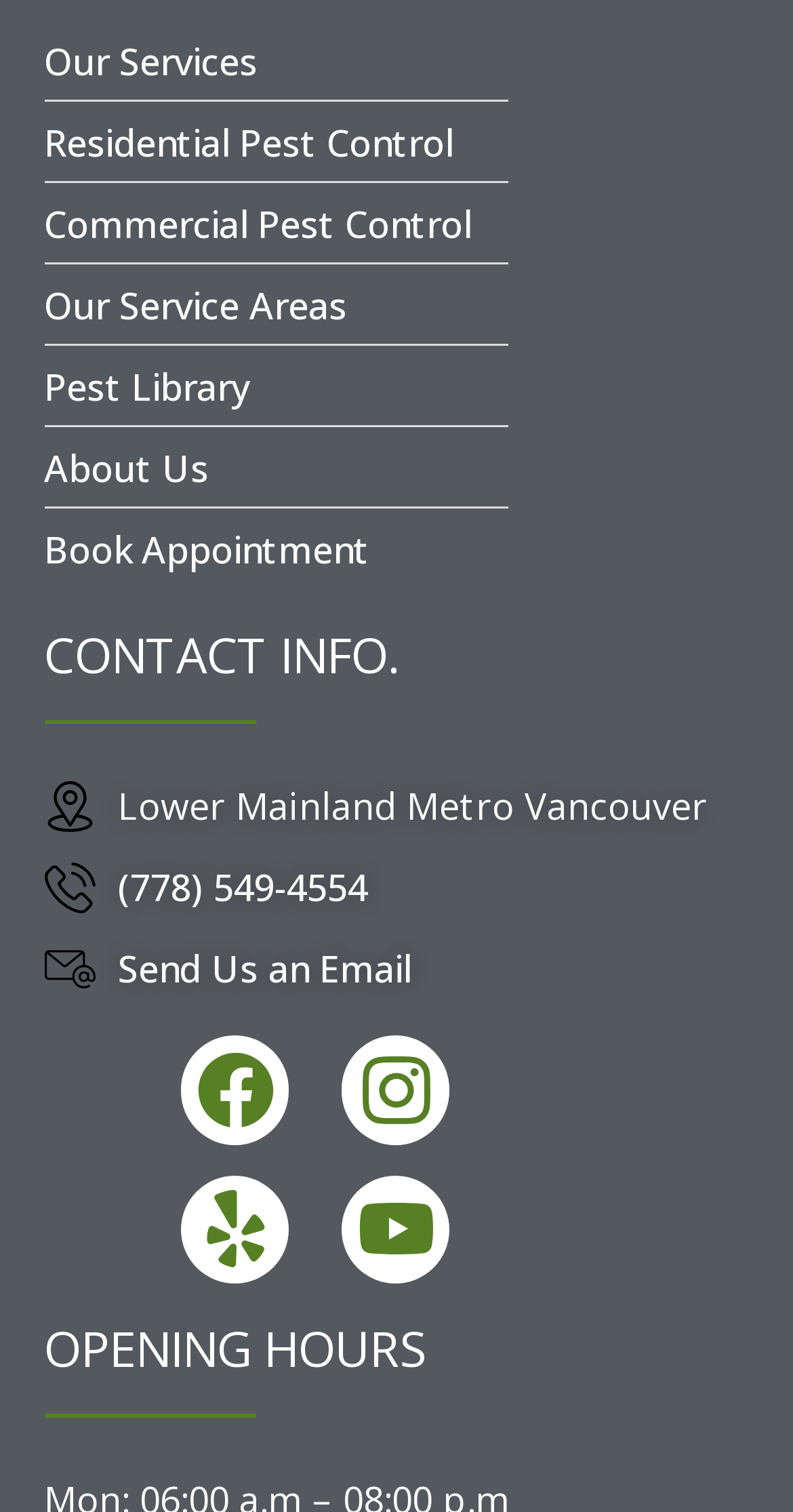Identify the bounding box coordinates of the region that needs to be clicked to carry out this instruction: "Visit Facebook page". Provide these coordinates as four float numbers ranging from 0 to 1, i.e., [left, top, right, bottom].

[0.228, 0.685, 0.364, 0.757]